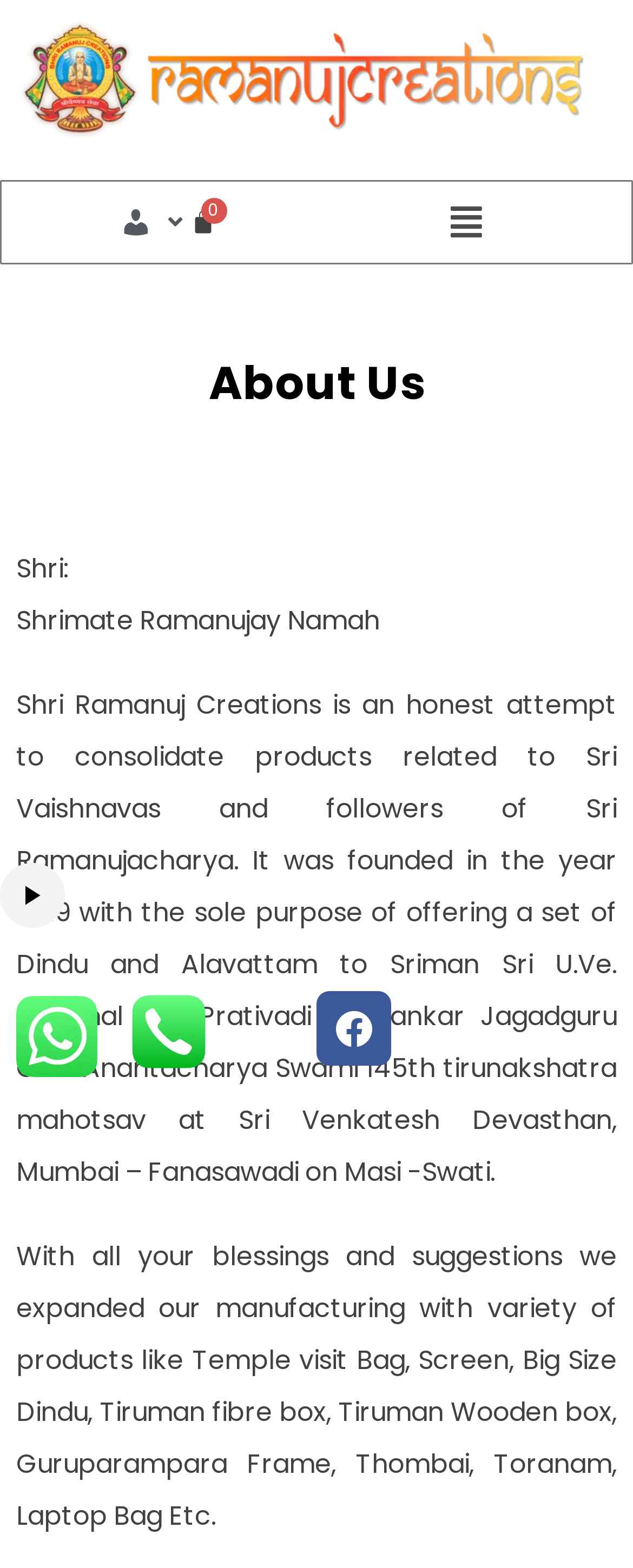Find the bounding box coordinates for the HTML element described as: "₹0.00 Cart". The coordinates should consist of four float values between 0 and 1, i.e., [left, top, right, bottom].

[0.301, 0.134, 0.34, 0.149]